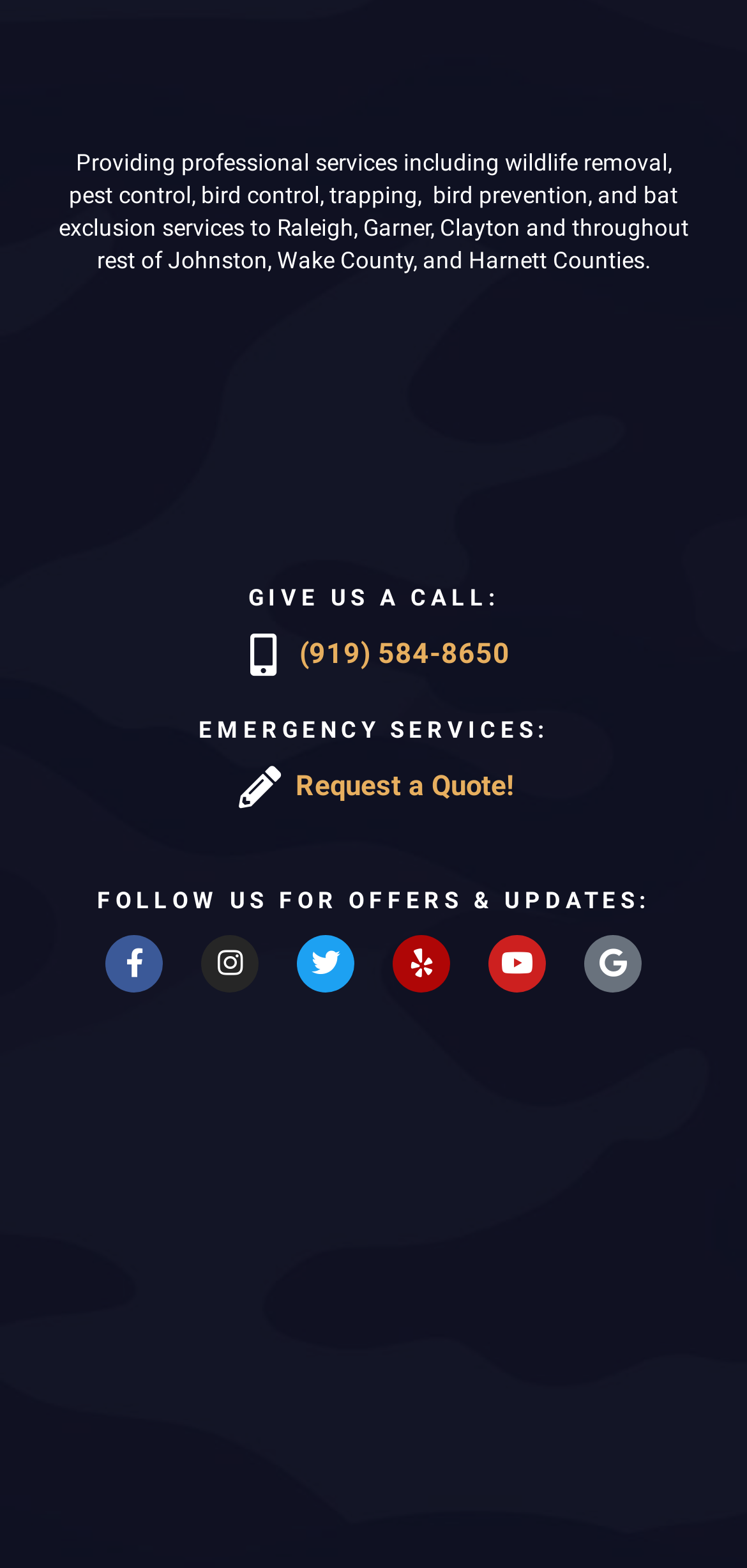Answer the question using only a single word or phrase: 
How many social media platforms can you follow Freedom Wildlife Solutions on?

6